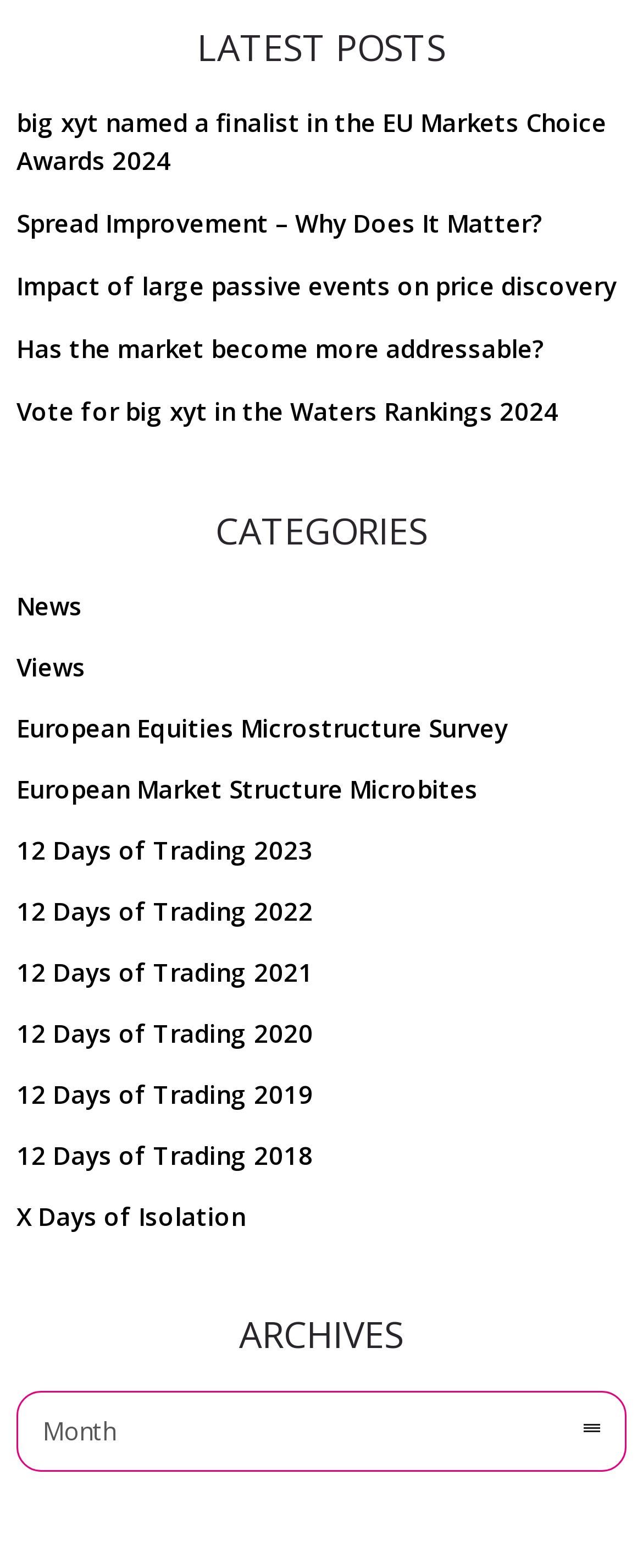Respond concisely with one word or phrase to the following query:
How many locations are listed?

2